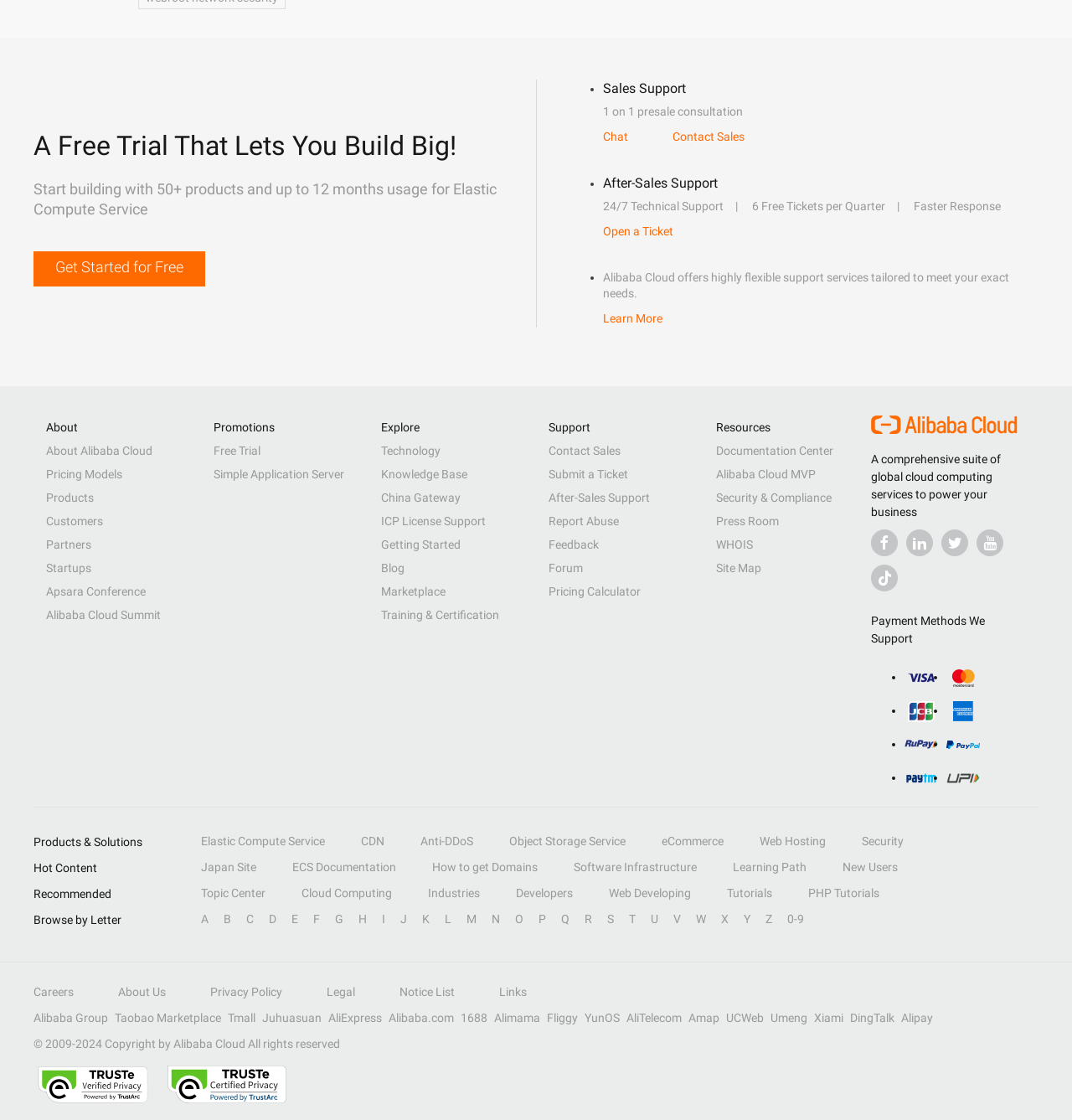Determine the bounding box coordinates for the HTML element mentioned in the following description: "Open a Ticket". The coordinates should be a list of four floats ranging from 0 to 1, represented as [left, top, right, bottom].

[0.562, 0.2, 0.628, 0.212]